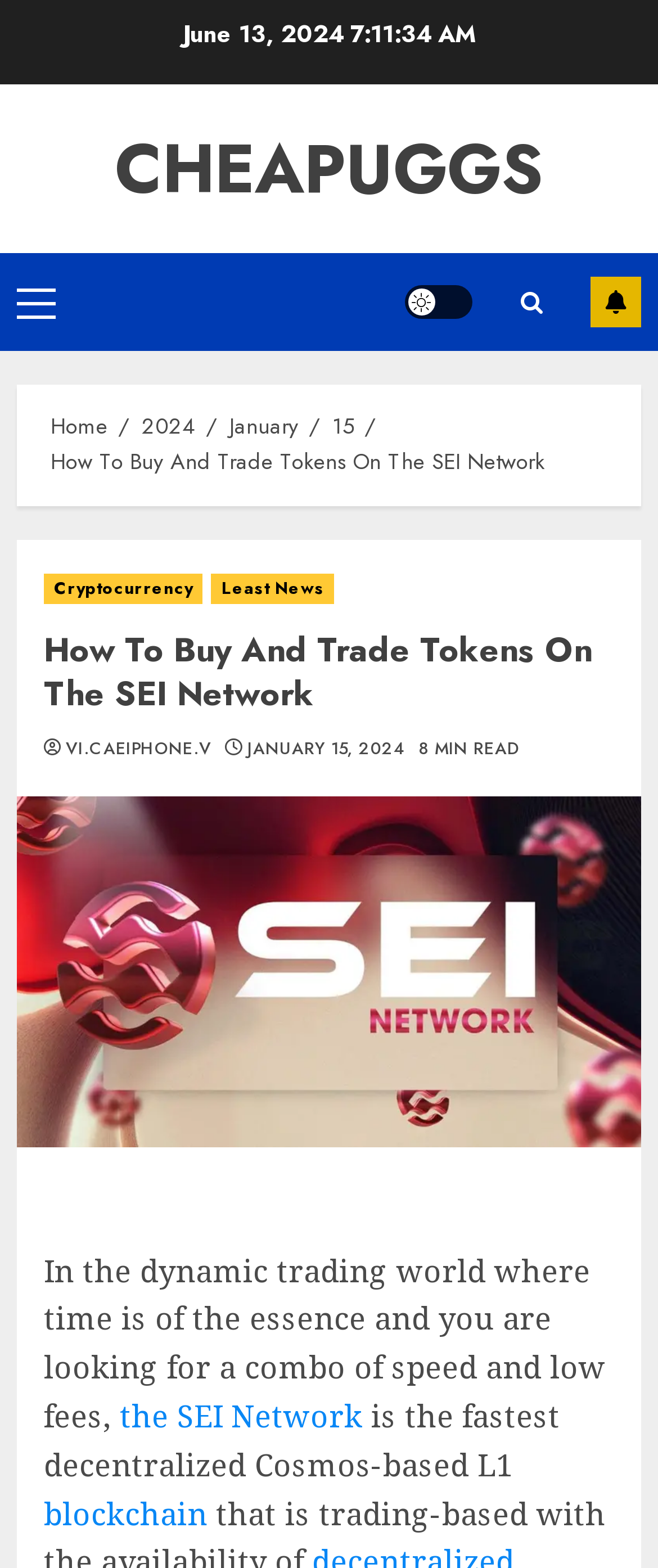Using the format (top-left x, top-left y, bottom-right x, bottom-right y), provide the bounding box coordinates for the described UI element. All values should be floating point numbers between 0 and 1: Light/Dark Button

[0.615, 0.182, 0.718, 0.203]